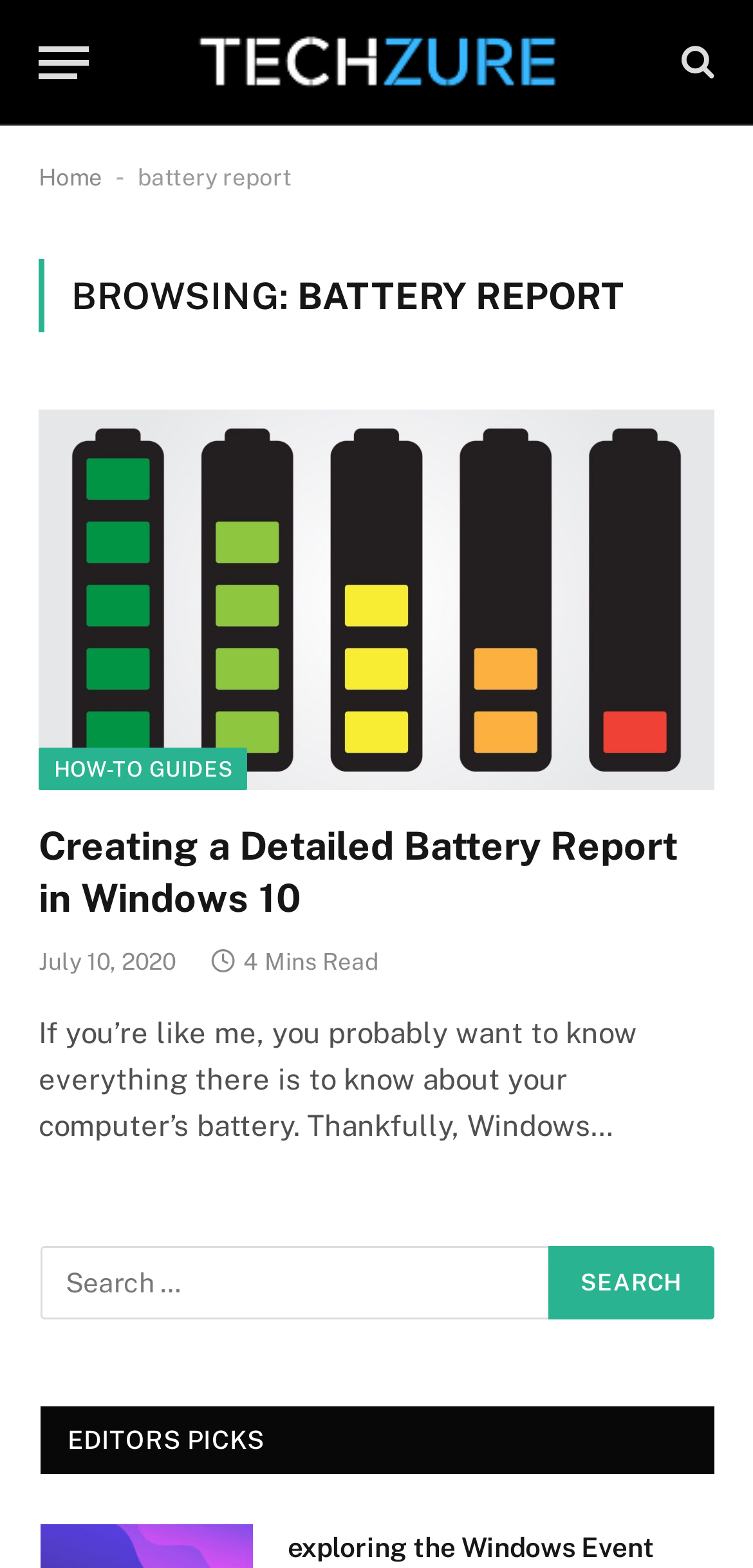Give a detailed overview of the webpage's appearance and contents.

The webpage is an archive page for "battery report" on the Techzure website. At the top left, there is a "Menu" button, and next to it, the website's logo "Techzure" is displayed as an image with a link. On the top right, there is a search icon represented by "\uf002" and a "Home" link.

Below the top section, there is a heading "BROWSING: BATTERY REPORT" that spans across the page. Underneath, there is an article section that takes up most of the page. Within this section, there is a link to "battery-report" with an accompanying image. 

Following this, there is a link to "HOW-TO GUIDES" and a heading "Creating a Detailed Battery Report in Windows 10" with a link to the same article. Below this, there is a timestamp "July 10, 2020" and a text "4 Mins Read" indicating the reading time. 

A brief summary of the article is provided, which discusses how to know everything about a computer's battery in Windows. At the bottom of the page, there is a search bar with a "Search" button. Finally, there is a heading "EDITORS PICKS" at the very bottom of the page.